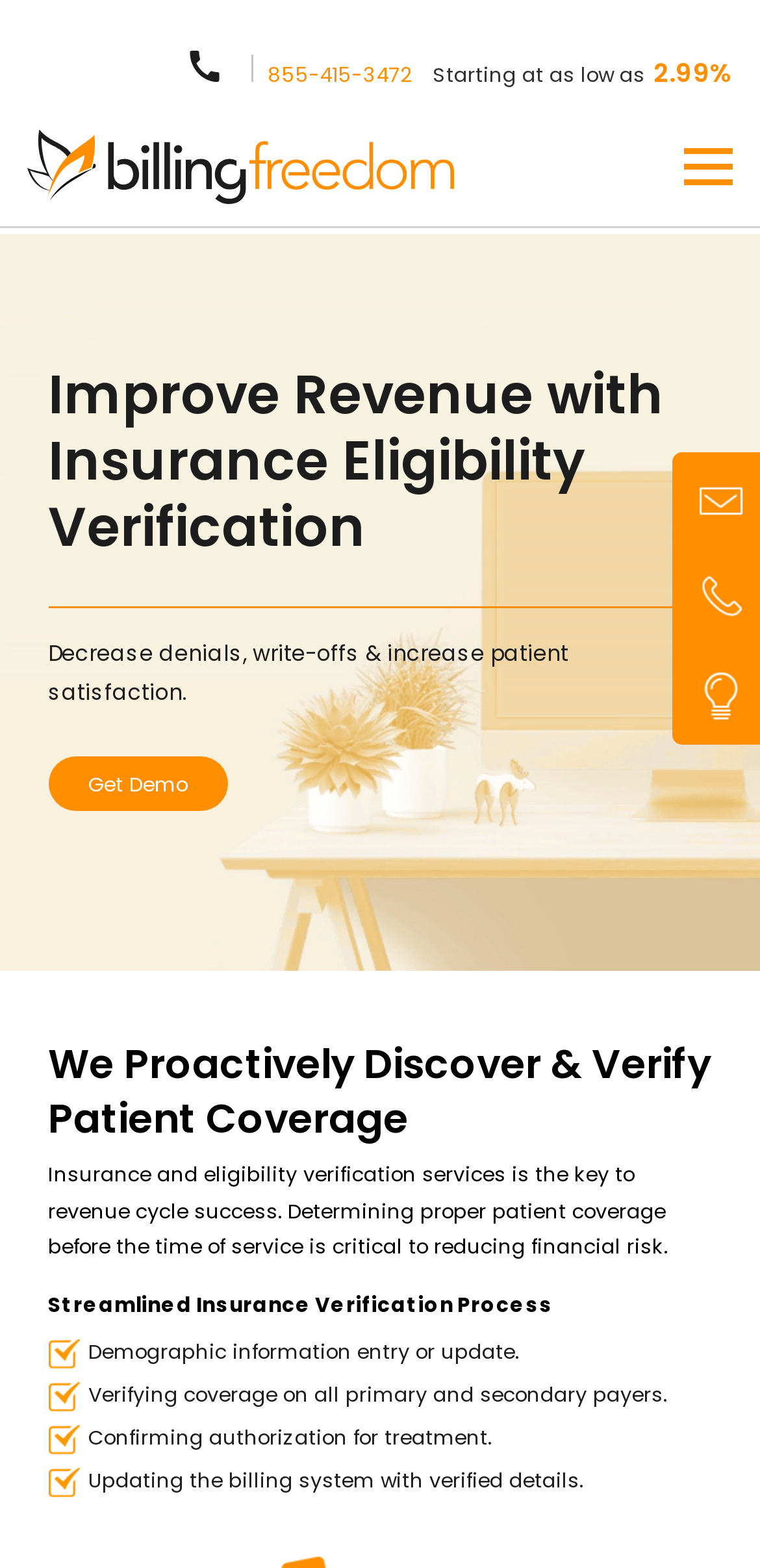Review the image closely and give a comprehensive answer to the question: What is the starting price for the service?

I found the starting price by looking at the StaticText element with the text '2.99%' which is located near the 'Starting at as low as' text.